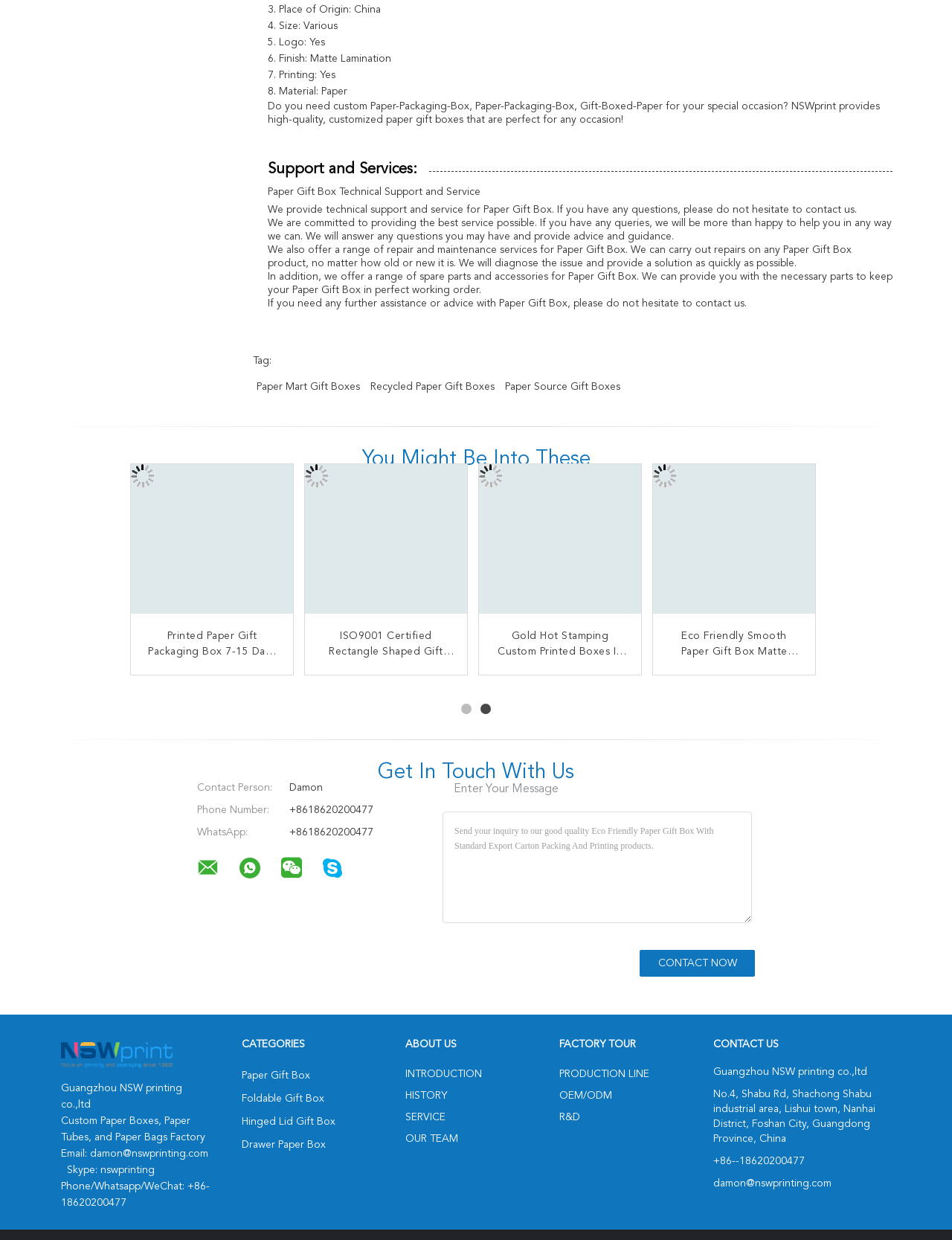Based on the element description: "Copyright © 2019-2020, NatureBricks", identify the bounding box coordinates for this UI element. The coordinates must be four float numbers between 0 and 1, listed as [left, top, right, bottom].

None